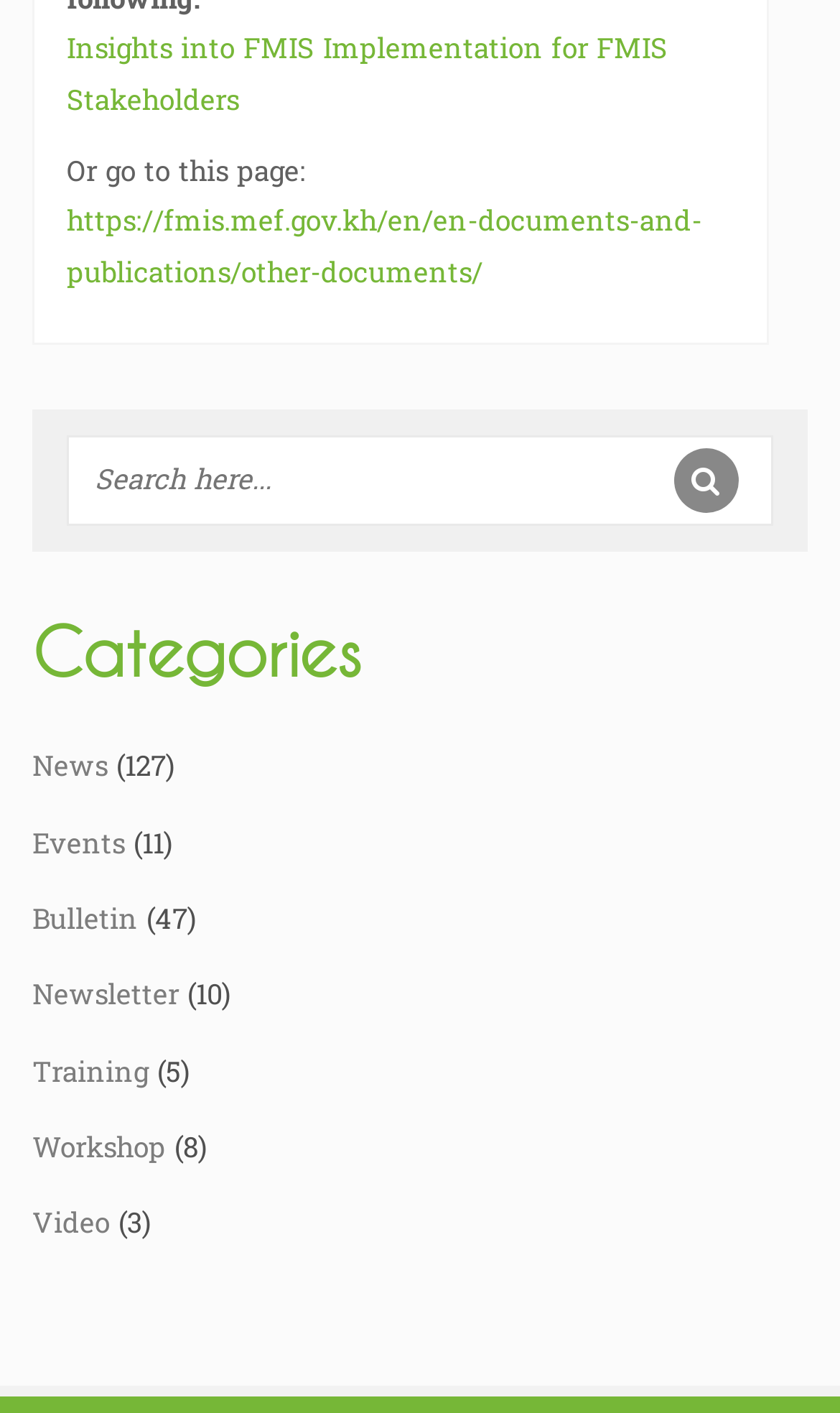Identify the bounding box coordinates of the clickable region required to complete the instruction: "View post UK’s Creative Solutions to Save Christmas Cards: New Update 2023". The coordinates should be given as four float numbers within the range of 0 and 1, i.e., [left, top, right, bottom].

None